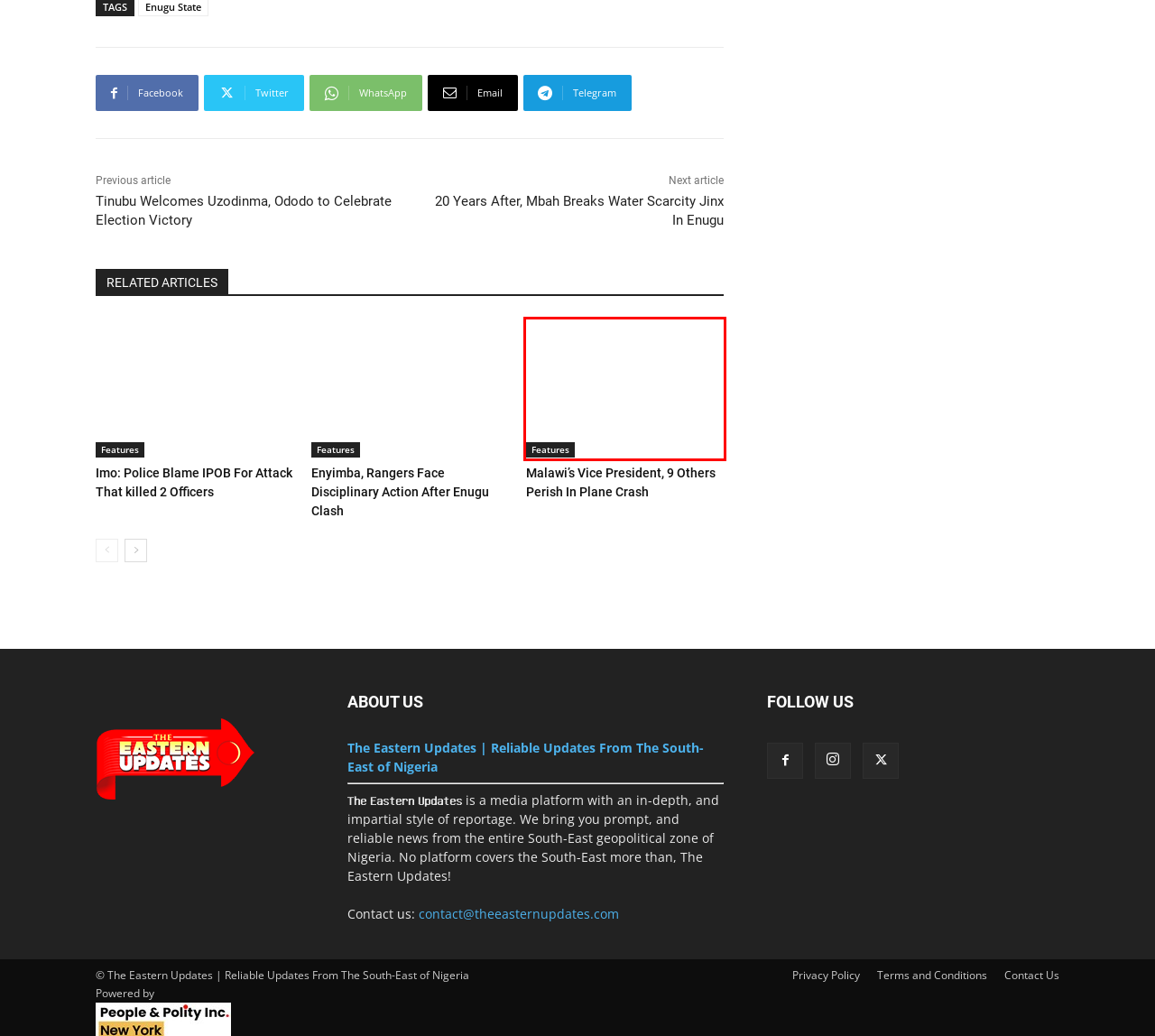You have a screenshot of a webpage where a red bounding box highlights a specific UI element. Identify the description that best matches the resulting webpage after the highlighted element is clicked. The choices are:
A. No Military Invasion Of ESN Hideout In Abia, Says IPOB
B. Tinubu Welcomes Uzodinma, Ododo to Celebrate Election Victory
C. ‘Politics Beyond Partisanship’: Peter Obi Celebrates Soludo
D. 20 Years After, Mbah Breaks Water Scarcity Jinx In Enugu
E. Malawi’s Vice President, 9 Others Perish In Plane Crash
F. Imo: Police Blame IPOB For Attack That killed 2 Officers
G. Enyimba, Rangers Face Disciplinary Action After Enugu Clash
H. Features

E